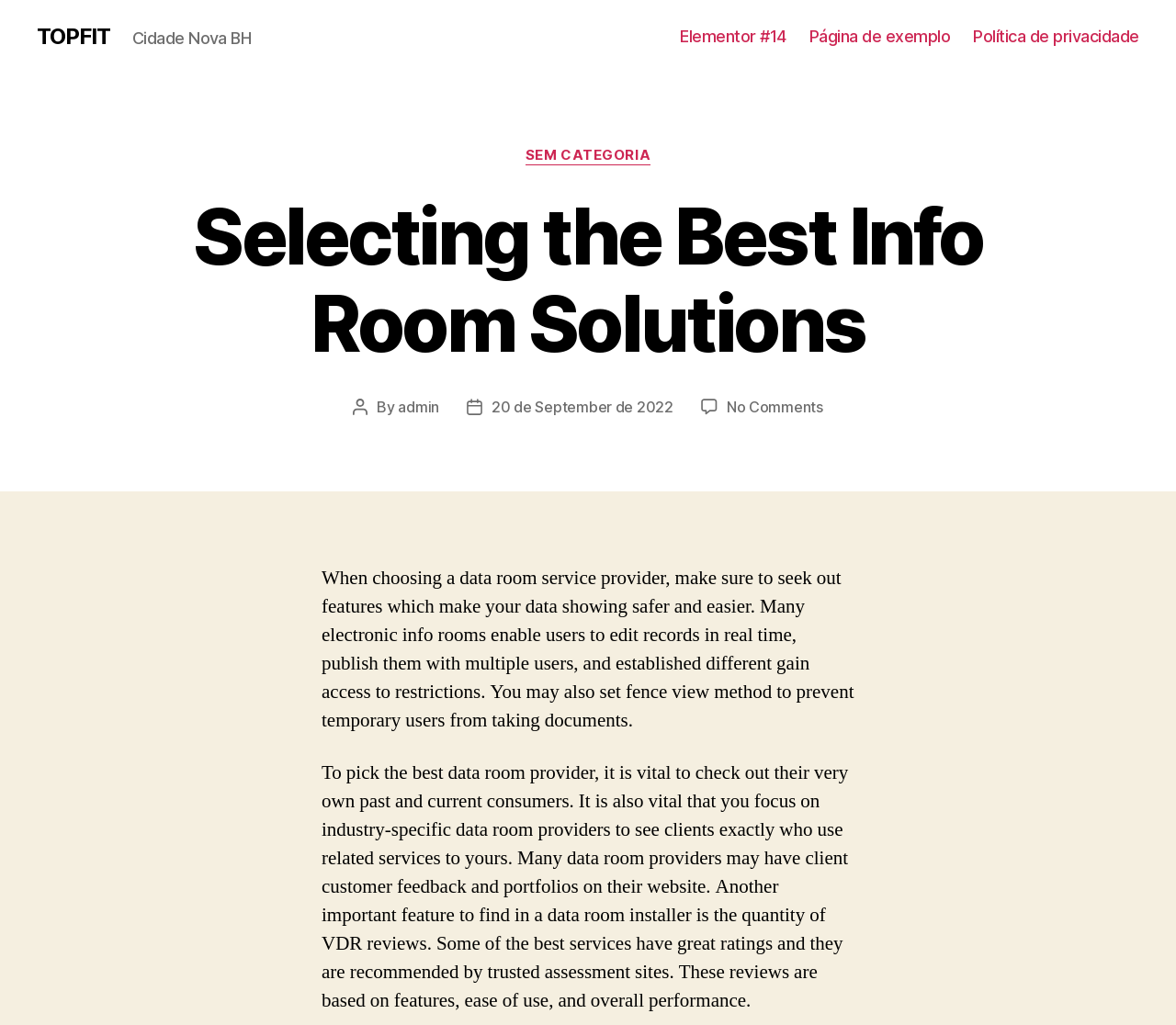Specify the bounding box coordinates of the area to click in order to follow the given instruction: "Check post date."

[0.418, 0.388, 0.573, 0.406]